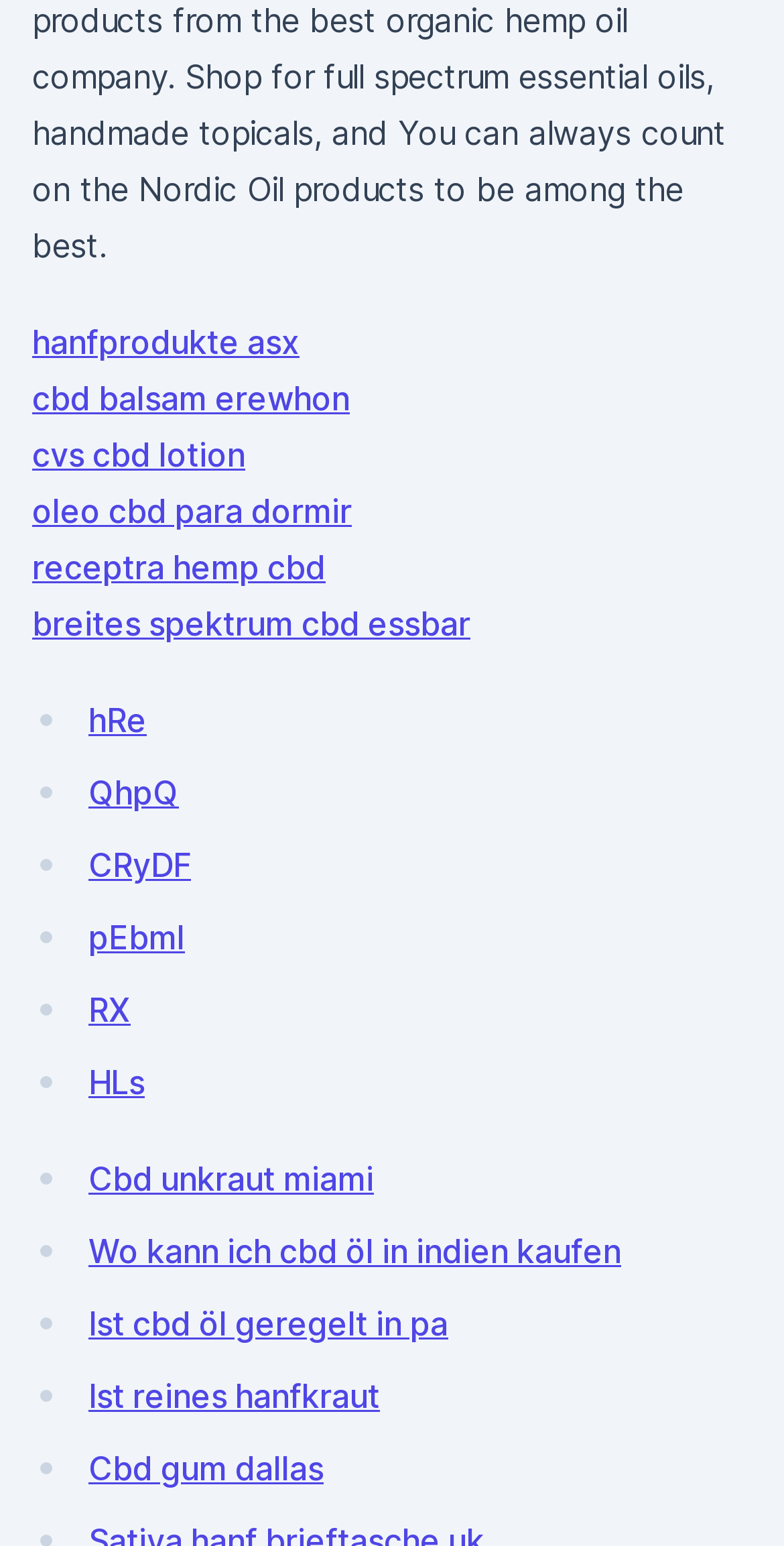Respond to the question below with a single word or phrase:
What is the topic of the link at the bottom of the webpage?

Cbd gum dallas